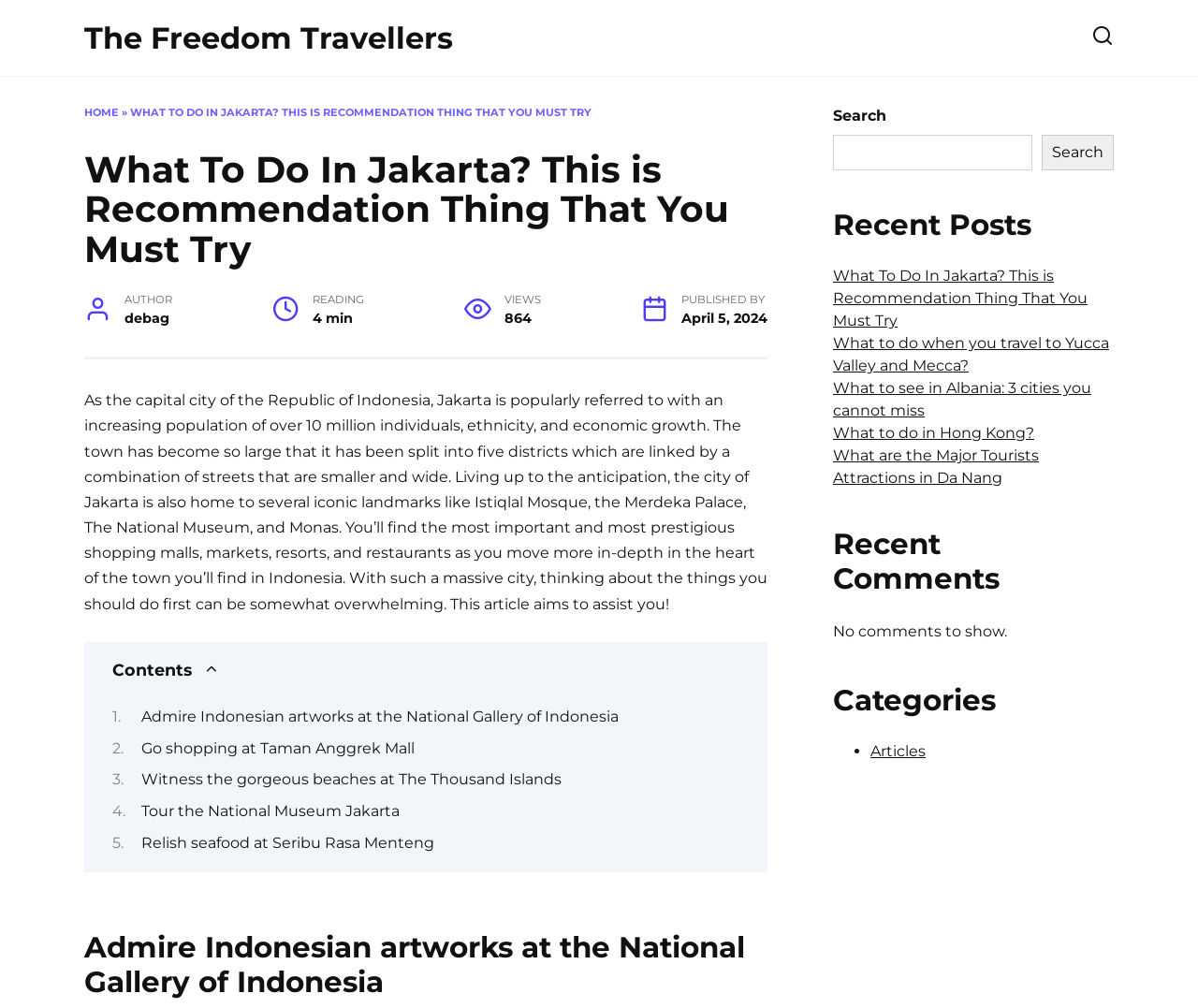Provide a comprehensive description of the webpage.

The webpage is about travel recommendations in Jakarta, Indonesia. At the top, there is a header section with a link to "The Freedom Travellers" and a navigation menu with a "HOME" link. Below the header, there is a main title "What To Do In Jakarta? This is Recommendation Thing That You Must Try" which is also a heading.

On the left side of the page, there is a section with information about the article, including the author "debag", reading time "4 min", views "864", and publication date "April 5, 2024". Below this section, there is a long paragraph describing Jakarta as a city with a large population, ethnic diversity, and economic growth, and mentioning some of its iconic landmarks.

On the right side of the page, there is a search bar with a "Search" button. Below the search bar, there are three sections: "Recent Posts", "Recent Comments", and "Categories". The "Recent Posts" section lists five links to other travel-related articles. The "Recent Comments" section is empty, with a message "No comments to show." The "Categories" section has a single link to "Articles".

The main content of the page is a list of recommendations for things to do in Jakarta, with five links to specific activities: "Admire Indonesian artworks at the National Gallery of Indonesia", "Go shopping at Taman Anggrek Mall", "Witness the gorgeous beaches at The Thousand Islands", "Tour the National Museum Jakarta", and "Relish seafood at Seribu Rasa Menteng". Each link is a heading, and there is a "Contents" heading above the list.